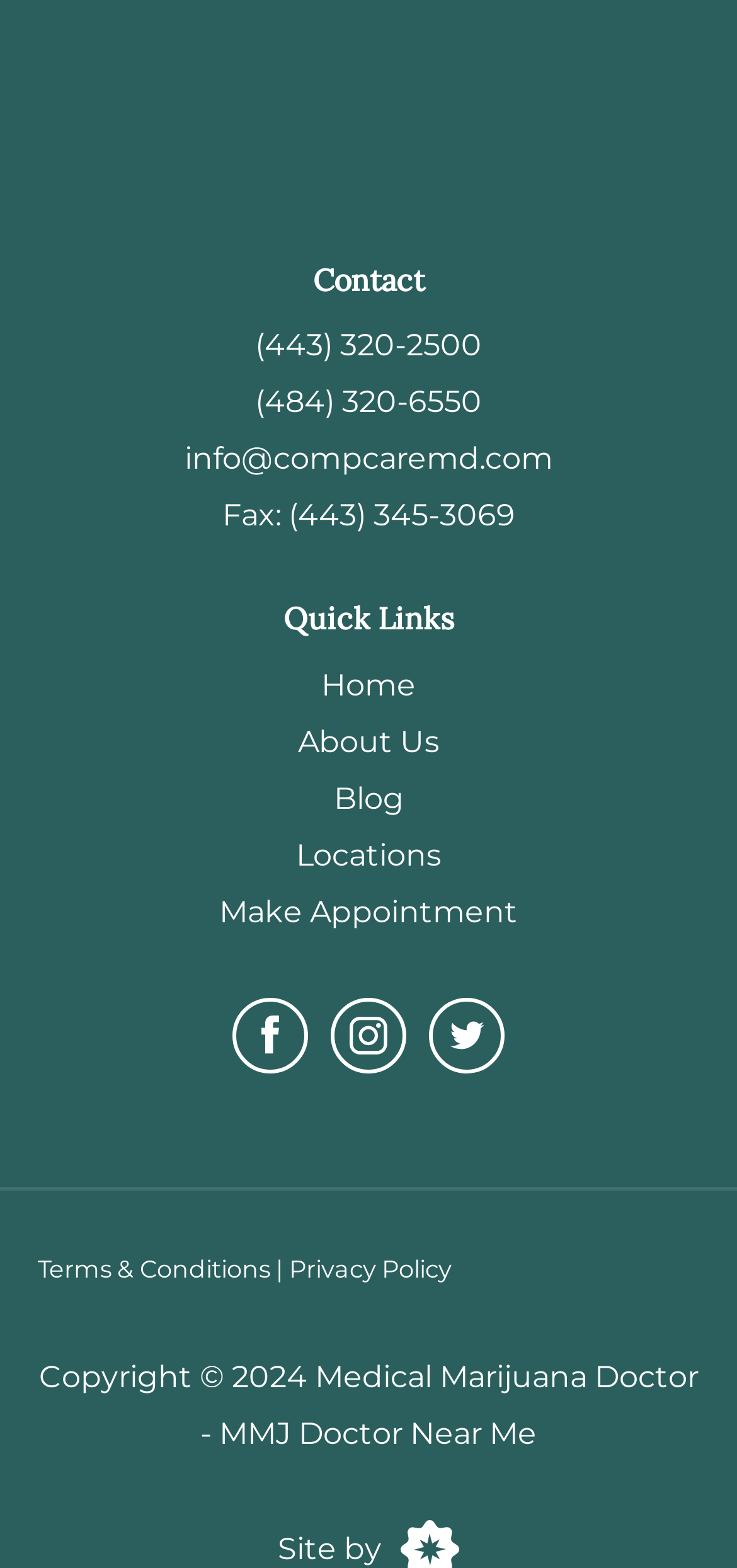Give the bounding box coordinates for this UI element: "Make Appointment". The coordinates should be four float numbers between 0 and 1, arranged as [left, top, right, bottom].

[0.297, 0.57, 0.703, 0.593]